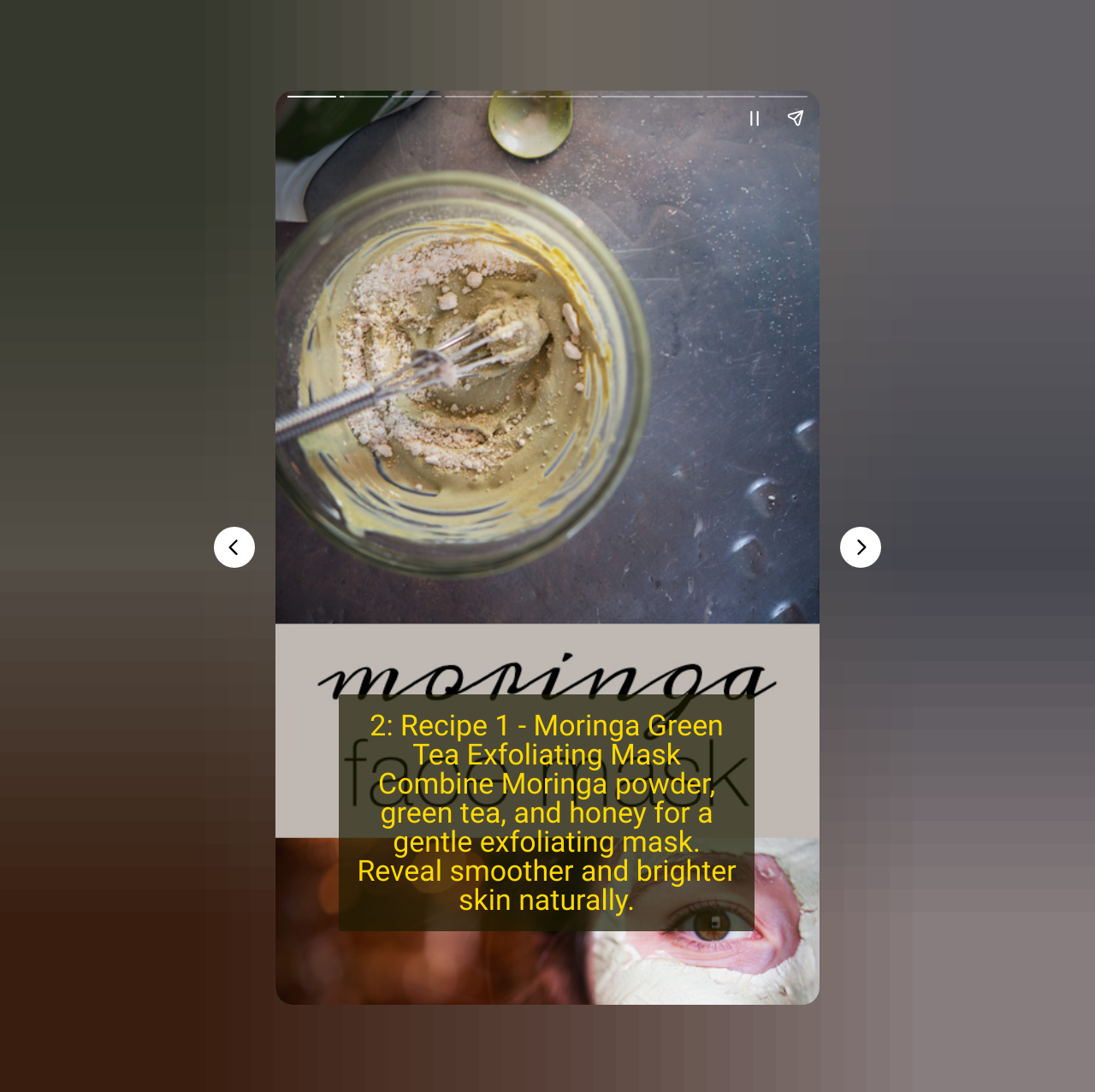Find the bounding box of the UI element described as follows: "aria-label="Pause story"".

[0.67, 0.089, 0.708, 0.127]